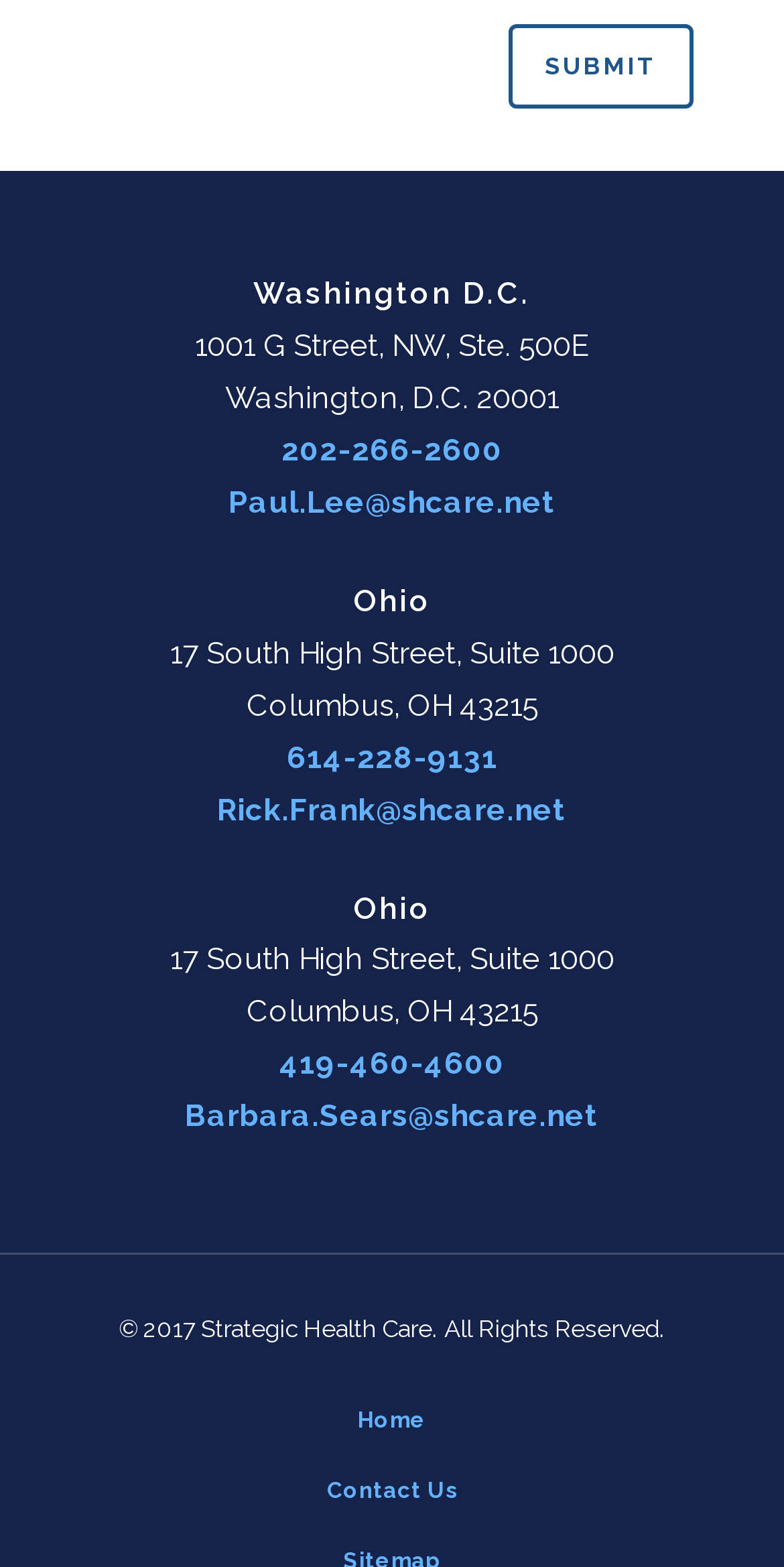Determine the bounding box coordinates of the section I need to click to execute the following instruction: "Get in touch with the Phoenix office". Provide the coordinates as four float numbers between 0 and 1, i.e., [left, top, right, bottom].

None